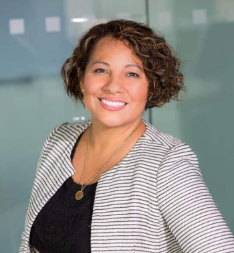Give a concise answer using one word or a phrase to the following question:
What is the color of Ruby's top?

Black